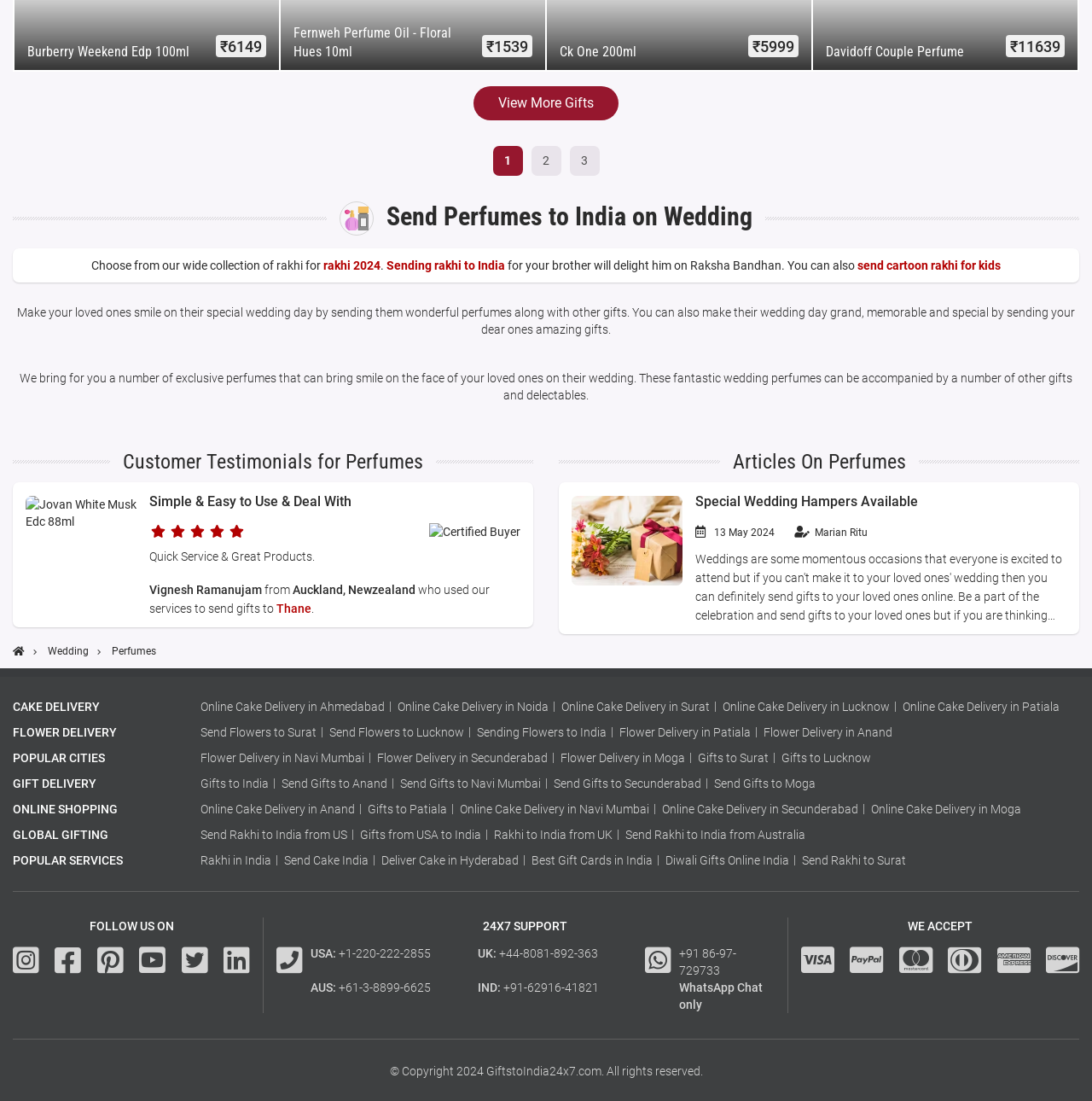Pinpoint the bounding box coordinates of the element you need to click to execute the following instruction: "Click on Perfumes Send Perfumes to India on Wedding". The bounding box should be represented by four float numbers between 0 and 1, in the format [left, top, right, bottom].

[0.012, 0.183, 0.988, 0.214]